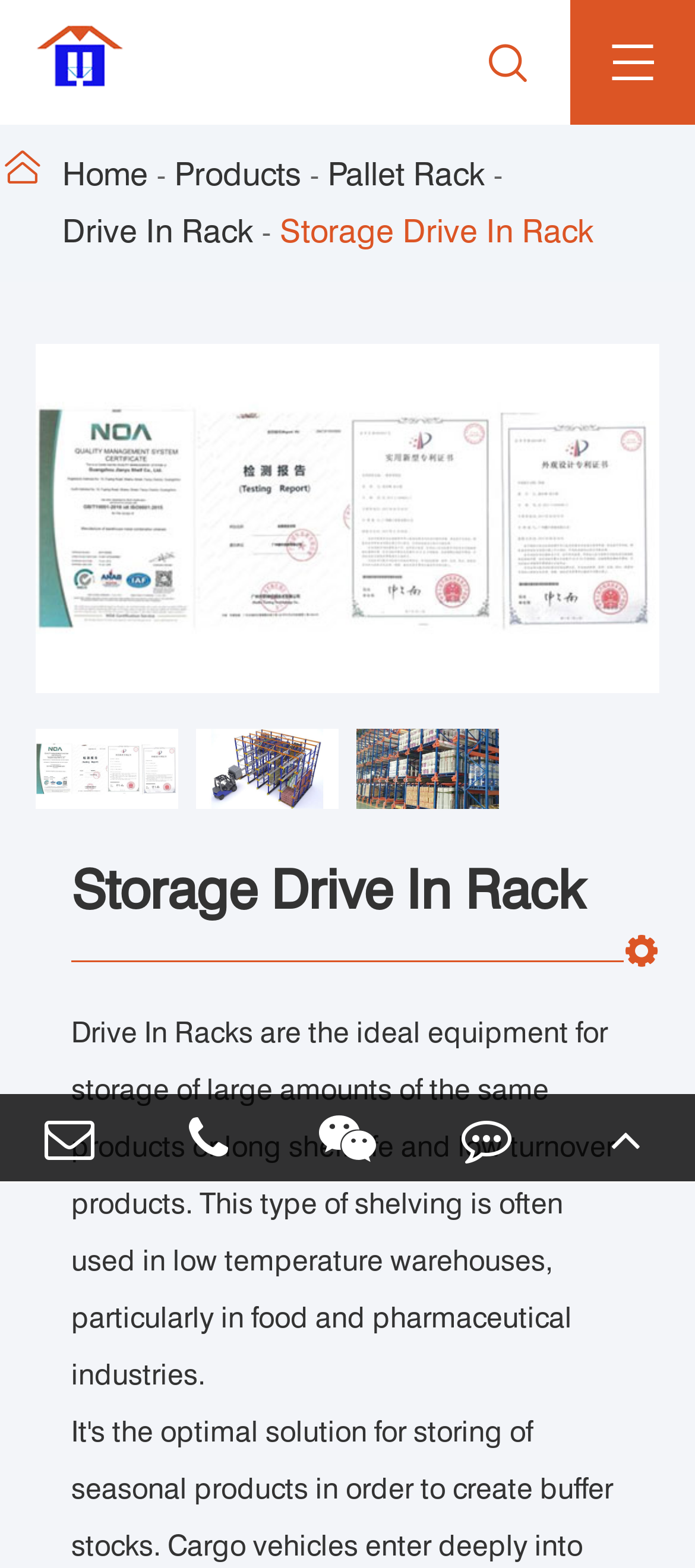Answer in one word or a short phrase: 
What is the phone number?

+8613922701145